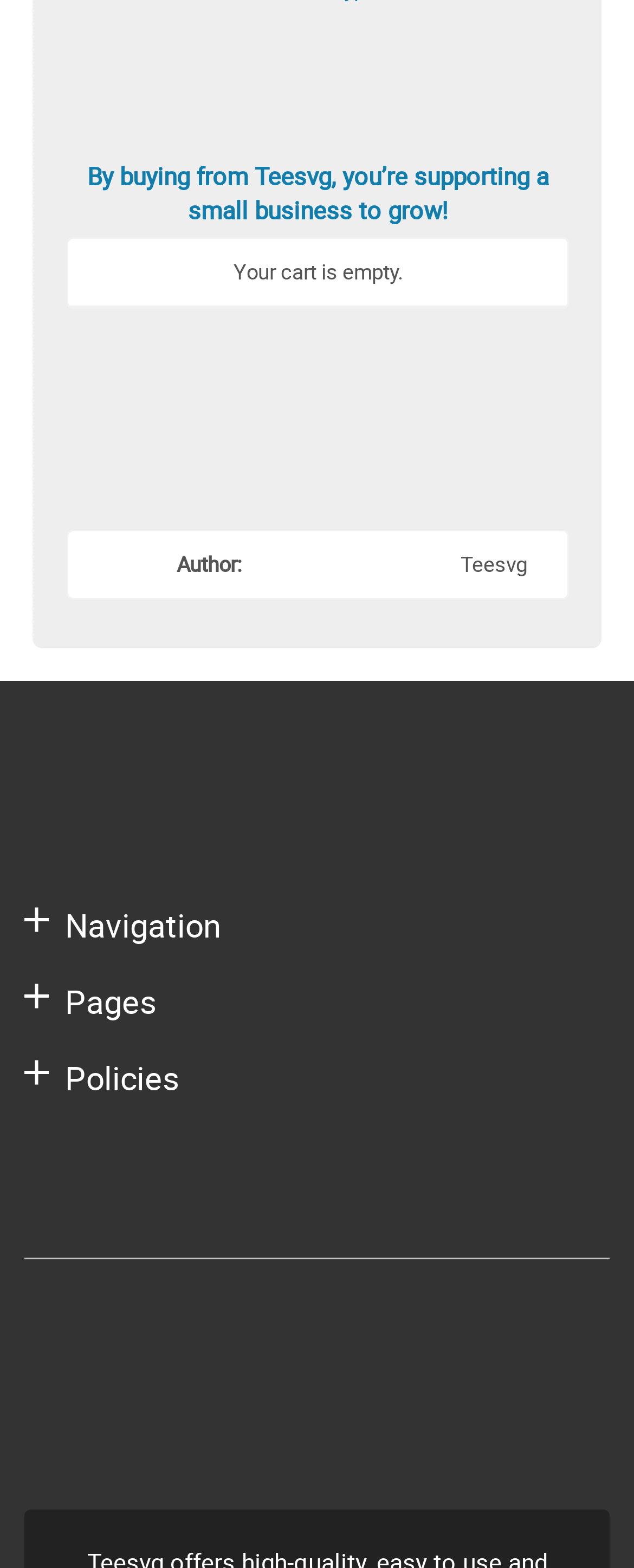What is the image above the navigation section?
Based on the image, provide your answer in one word or phrase.

Checkout with Stripe